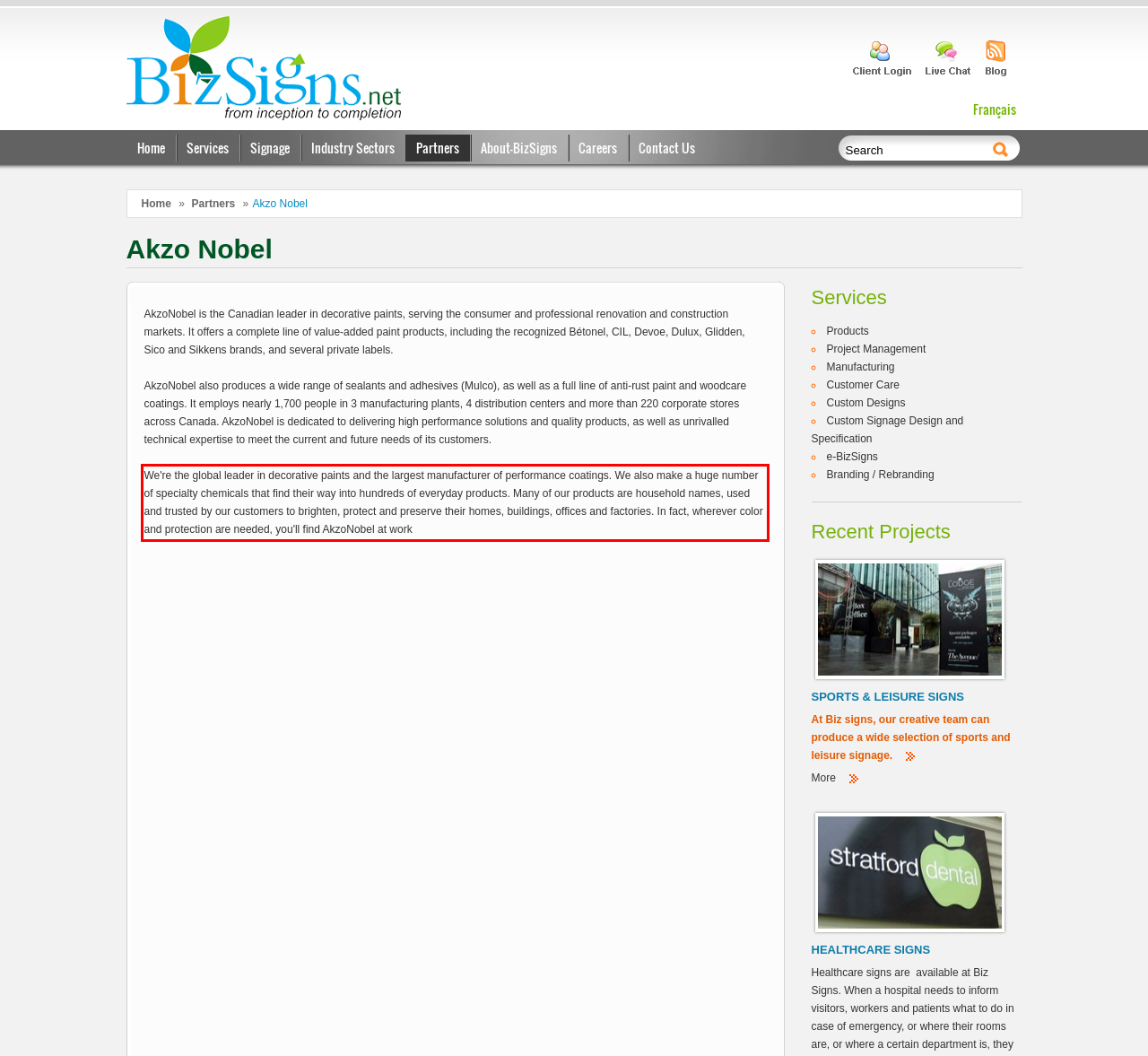Given the screenshot of a webpage, identify the red rectangle bounding box and recognize the text content inside it, generating the extracted text.

We're the global leader in decorative paints and the largest manufacturer of performance coatings. We also make a huge number of specialty chemicals that find their way into hundreds of everyday products. Many of our products are household names, used and trusted by our customers to brighten, protect and preserve their homes, buildings, offices and factories. In fact, wherever color and protection are needed, you'll find AkzoNobel at work